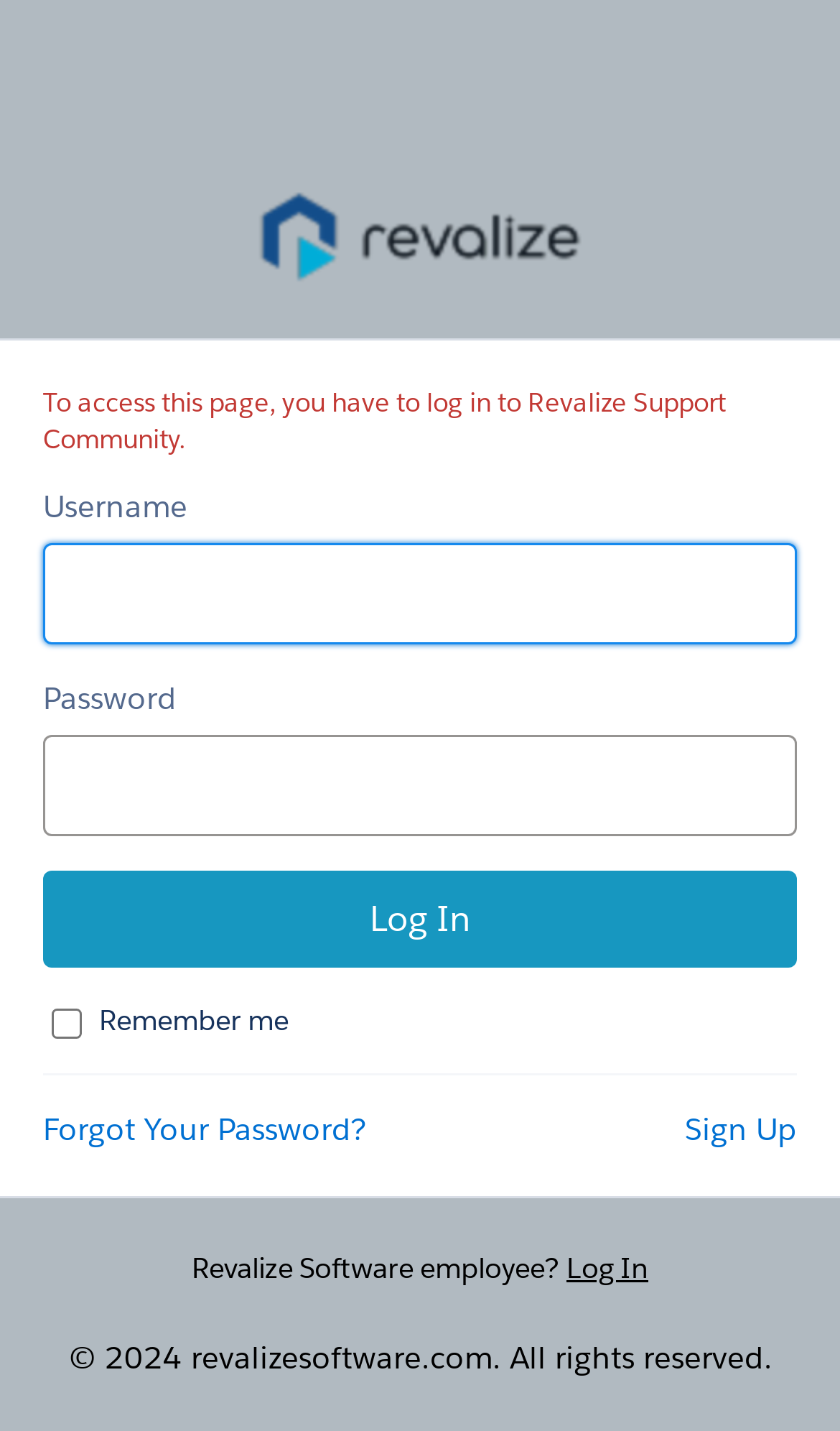Answer briefly with one word or phrase:
What is the purpose of this webpage?

Login to account